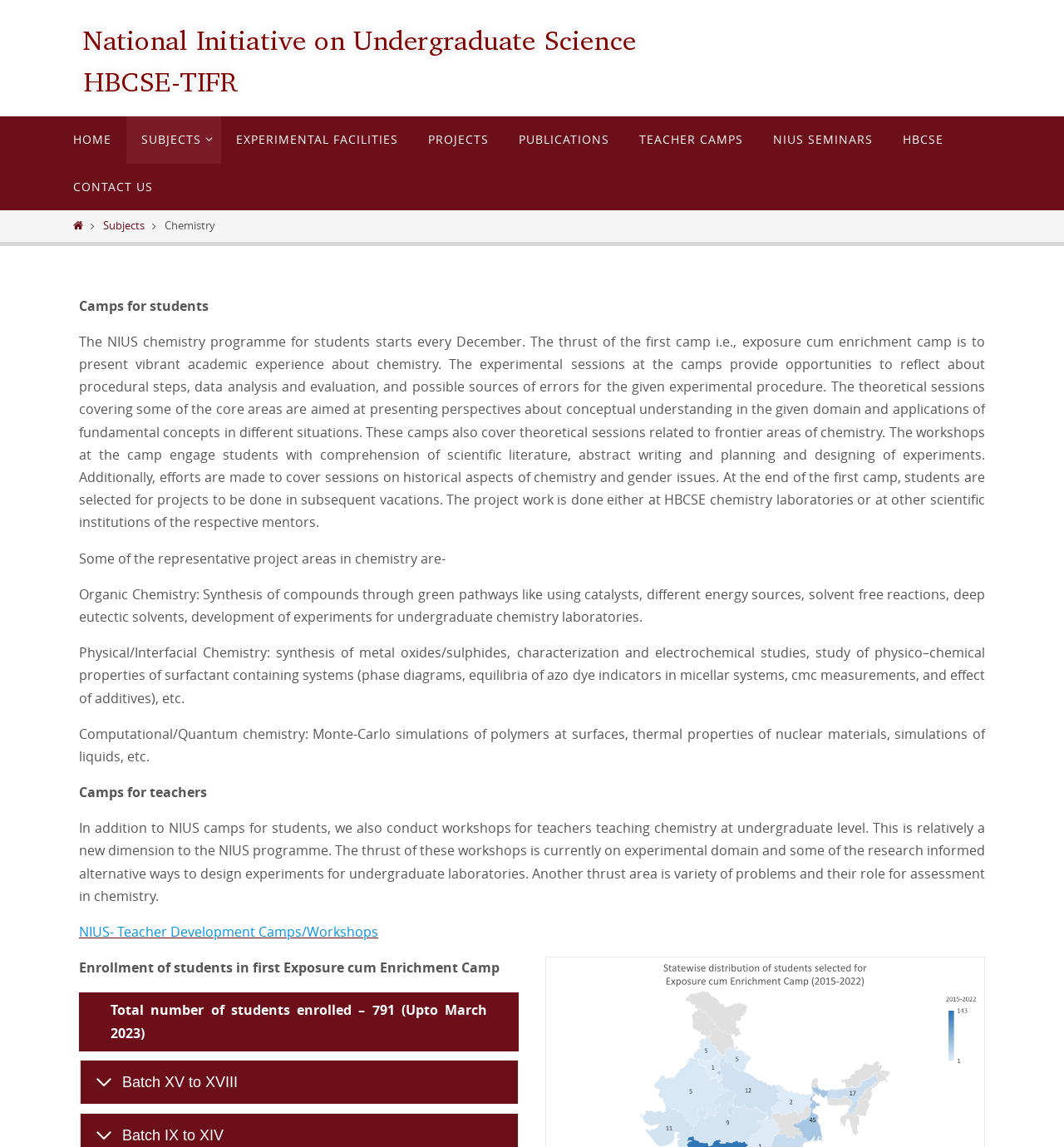How many students were enrolled in the first Exposure cum Enrichment Camp?
Please analyze the image and answer the question with as much detail as possible.

The number of students enrolled is mentioned in the text as 'Total number of students enrolled – 791'.